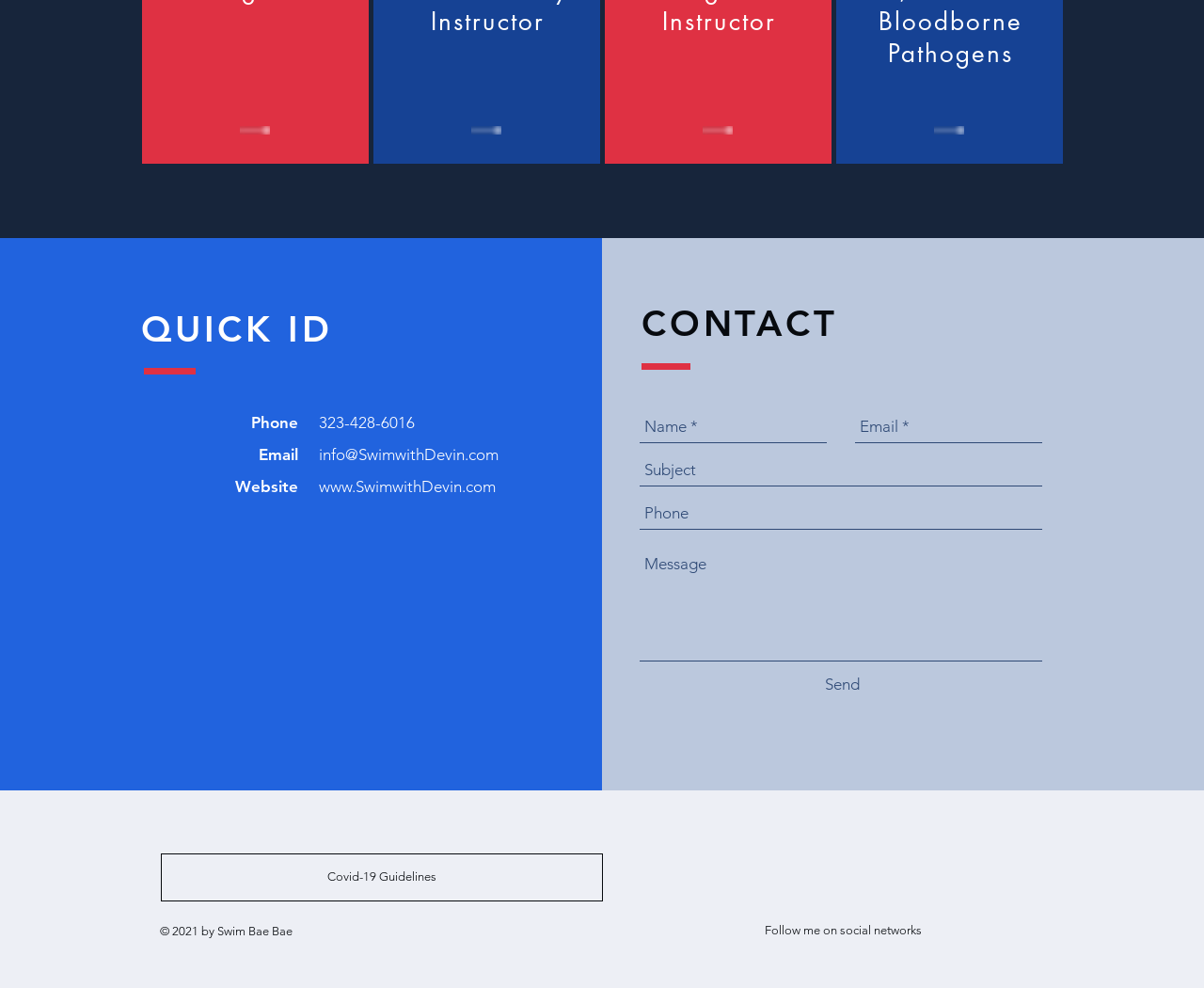Could you find the bounding box coordinates of the clickable area to complete this instruction: "Follow on Instagram"?

[0.668, 0.872, 0.693, 0.903]